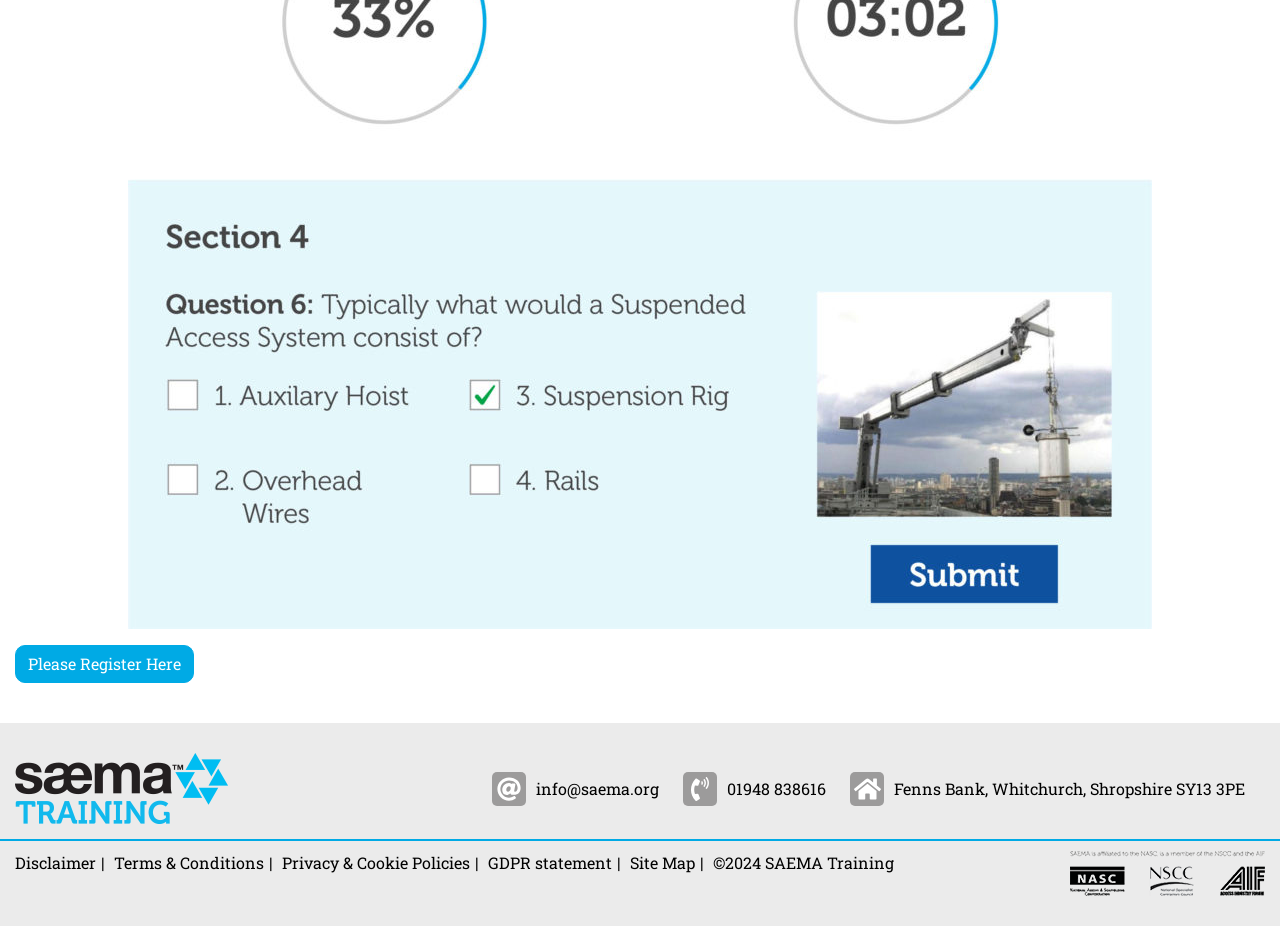Using the provided element description: "GDPR statement", determine the bounding box coordinates of the corresponding UI element in the screenshot.

[0.381, 0.92, 0.478, 0.943]